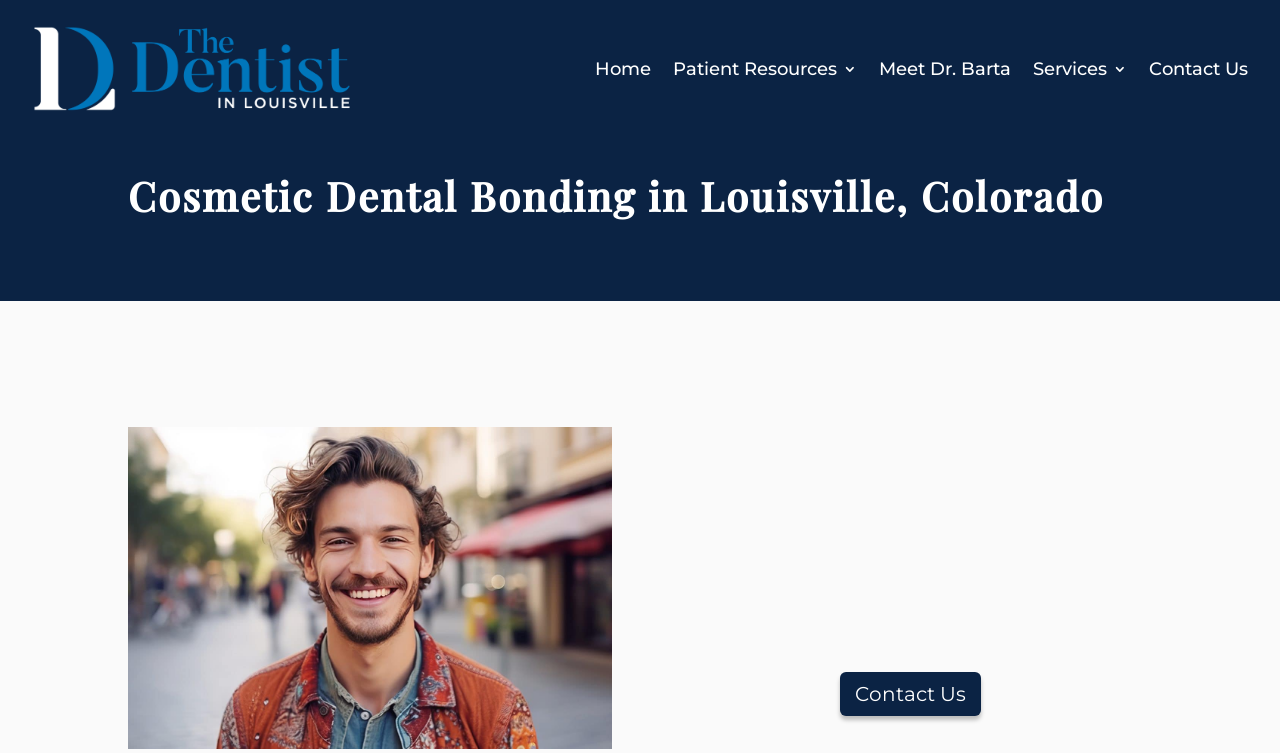Find and generate the main title of the webpage.

Cosmetic Dental Bonding in Louisville, Colorado